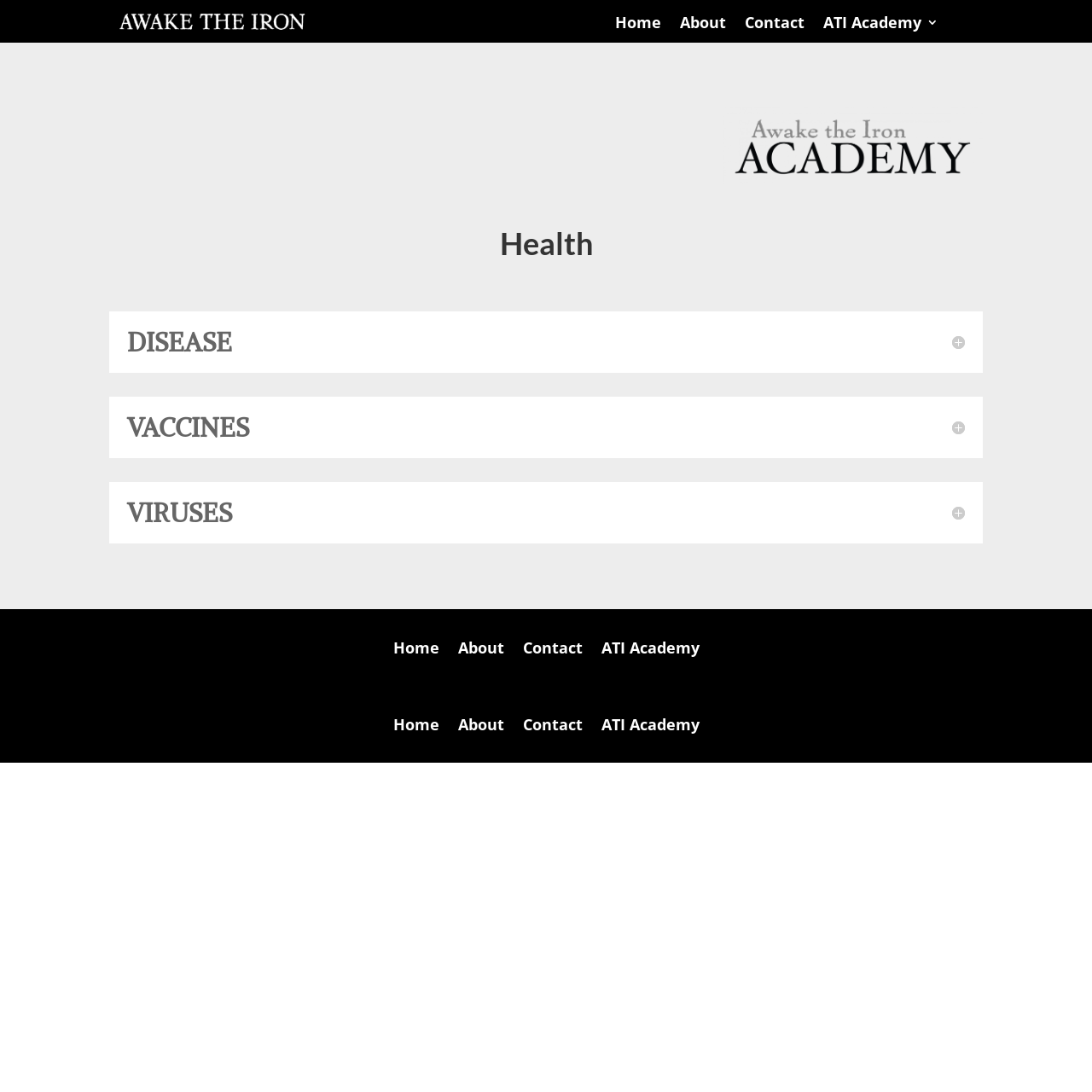Generate a comprehensive description of the contents of the webpage.

The webpage is about Health, specifically focused on Awake the Iron. At the top left, there is a small image accompanied by a link. Above the main content area, there is a navigation menu with four links: Home, About, Contact, and ATI Academy 3. 

The main content area is an article that occupies most of the page. It features a large image on the right side, taking up about a quarter of the page. The article is divided into sections, each with a heading. The headings are Health, DISEASE, VACCINES, and VIRUSES, respectively. These headings are positioned on the left side of the page, with the corresponding content to their right.

Below the main content area, there are two identical sets of links, one above the other. Each set contains four links: Home, About, Contact, and ATI Academy. These links are positioned in the middle of the page, with some space between the two sets.